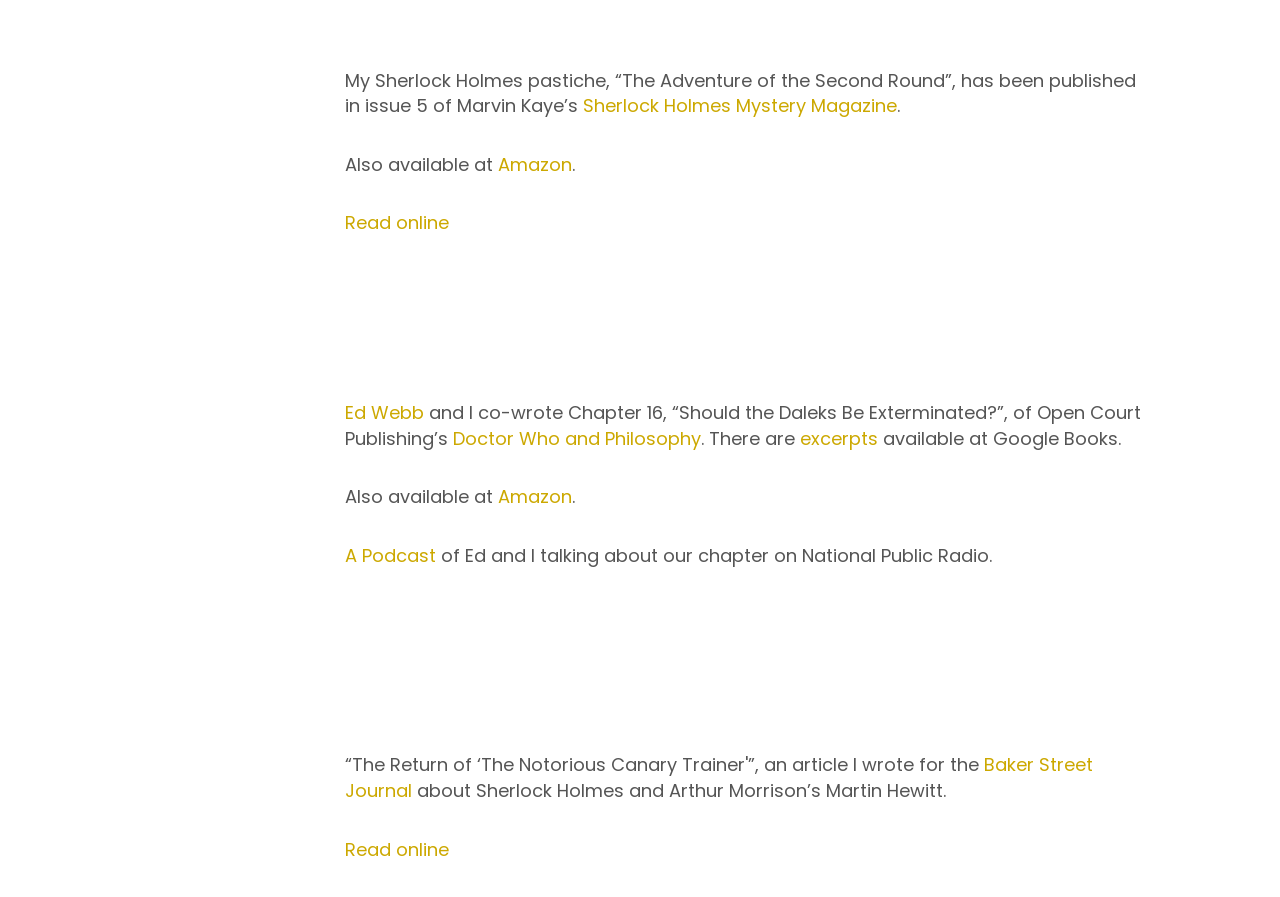Please identify the coordinates of the bounding box for the clickable region that will accomplish this instruction: "Listen to a podcast about Doctor Who".

[0.269, 0.605, 0.341, 0.633]